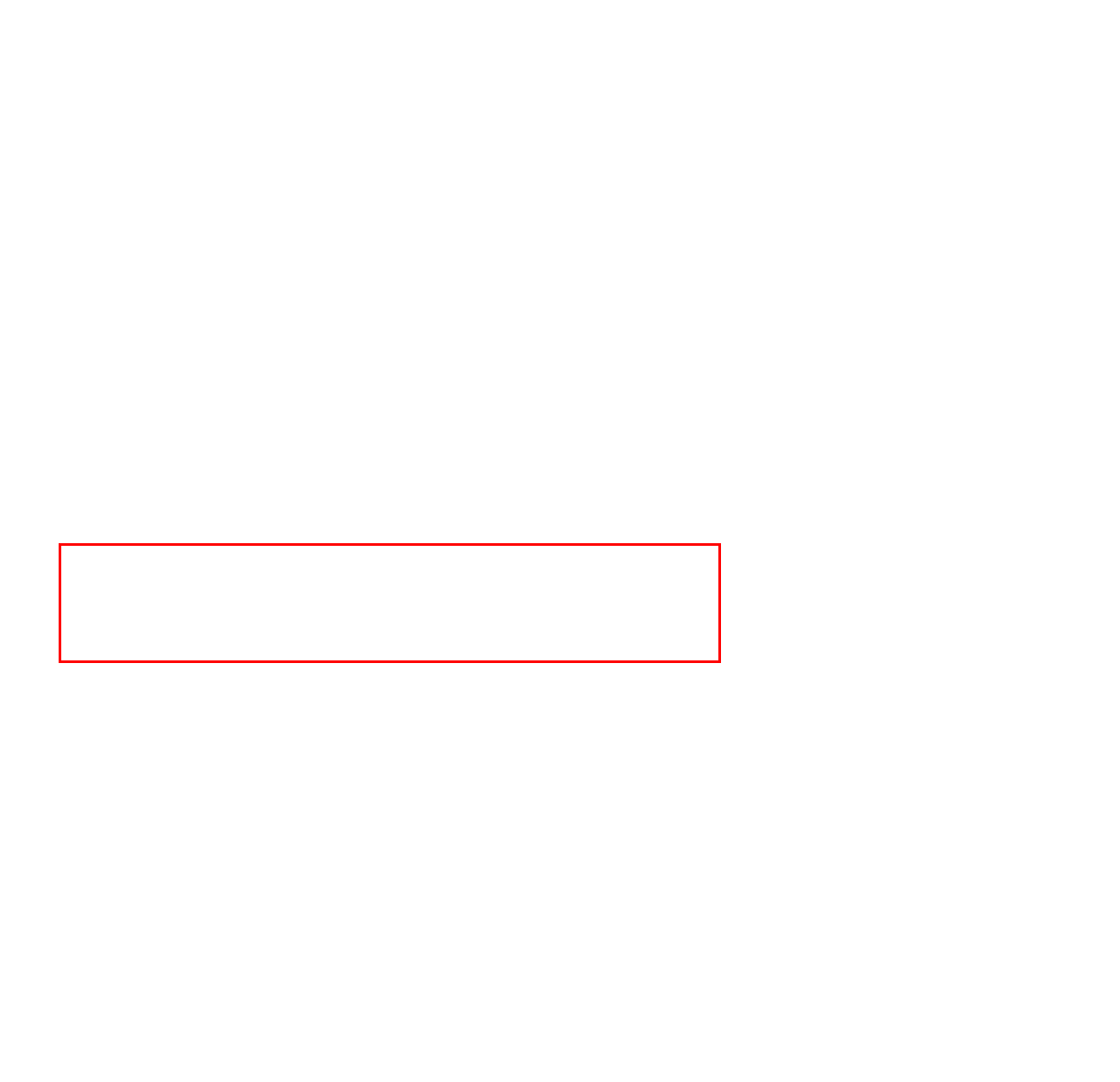Given the screenshot of a webpage, identify the red rectangle bounding box and recognize the text content inside it, generating the extracted text.

The Frisco Family Center only provides assistance to residents of the city limits. For struggling tenants, there are resources for making up for late rent payments, including low-interest emergency loans and counseling as well as workshops on life skills. Referrals to emergency shelters for homeless people, low-income housing, assistance with rent, and other assistance are additional forms of support. Their contact number is 972-335-9495.